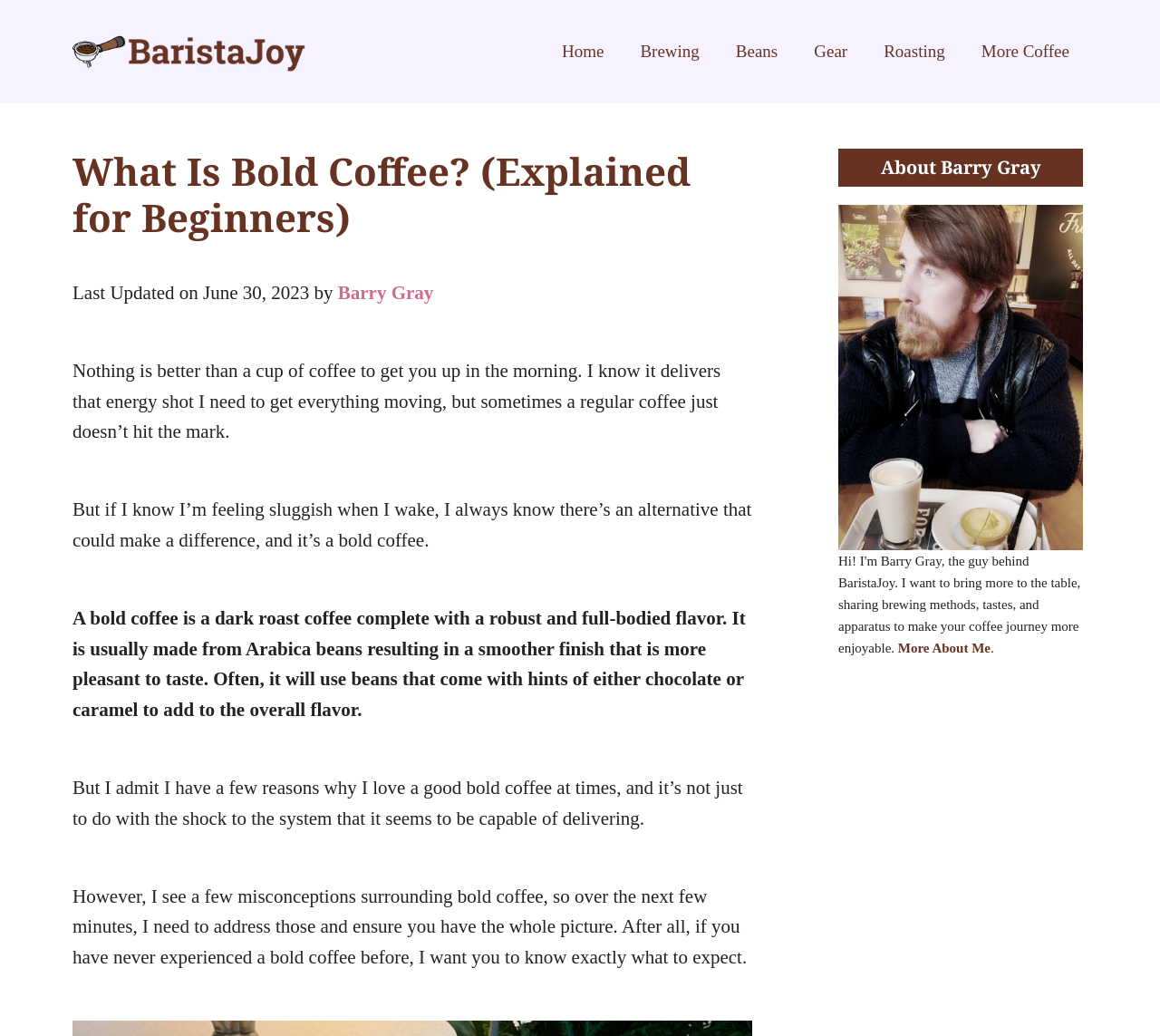Please specify the bounding box coordinates in the format (top-left x, top-left y, bottom-right x, bottom-right y), with values ranging from 0 to 1. Identify the bounding box for the UI component described as follows: Gear

[0.686, 0.024, 0.746, 0.076]